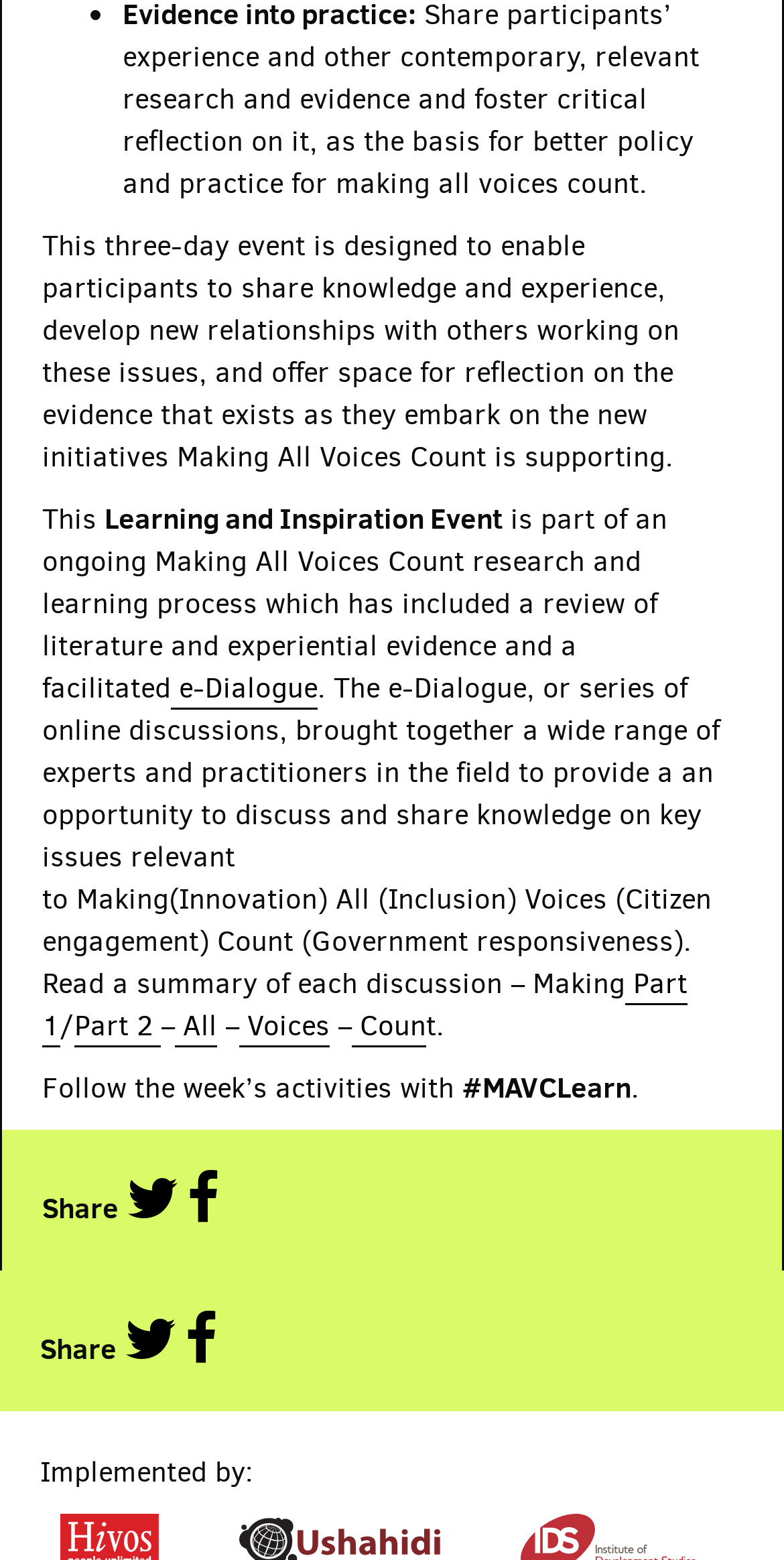Locate the bounding box coordinates of the area where you should click to accomplish the instruction: "Follow the week's activities with '#MAVCLearn'".

[0.59, 0.684, 0.805, 0.71]